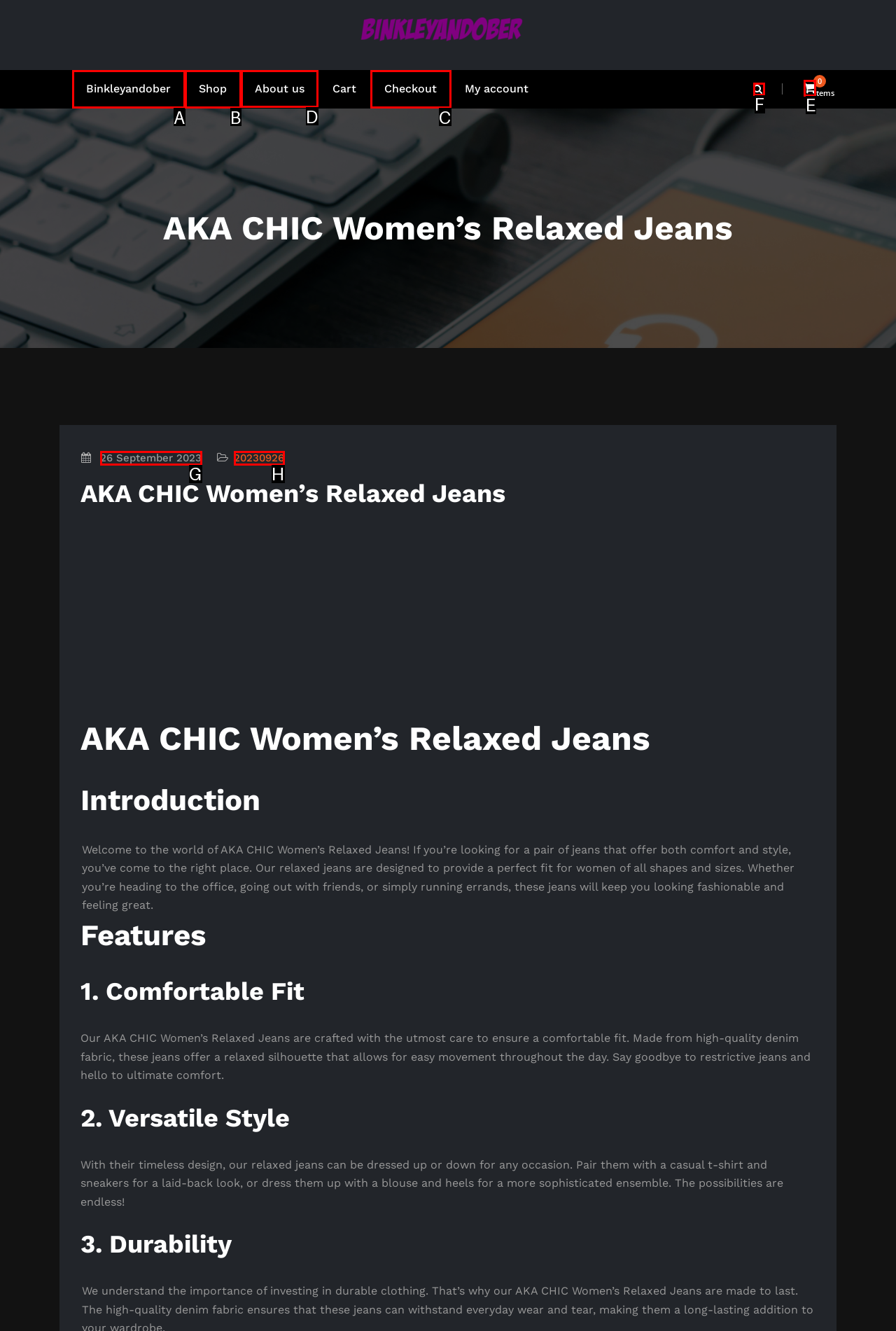Select the right option to accomplish this task: read about us. Reply with the letter corresponding to the correct UI element.

D